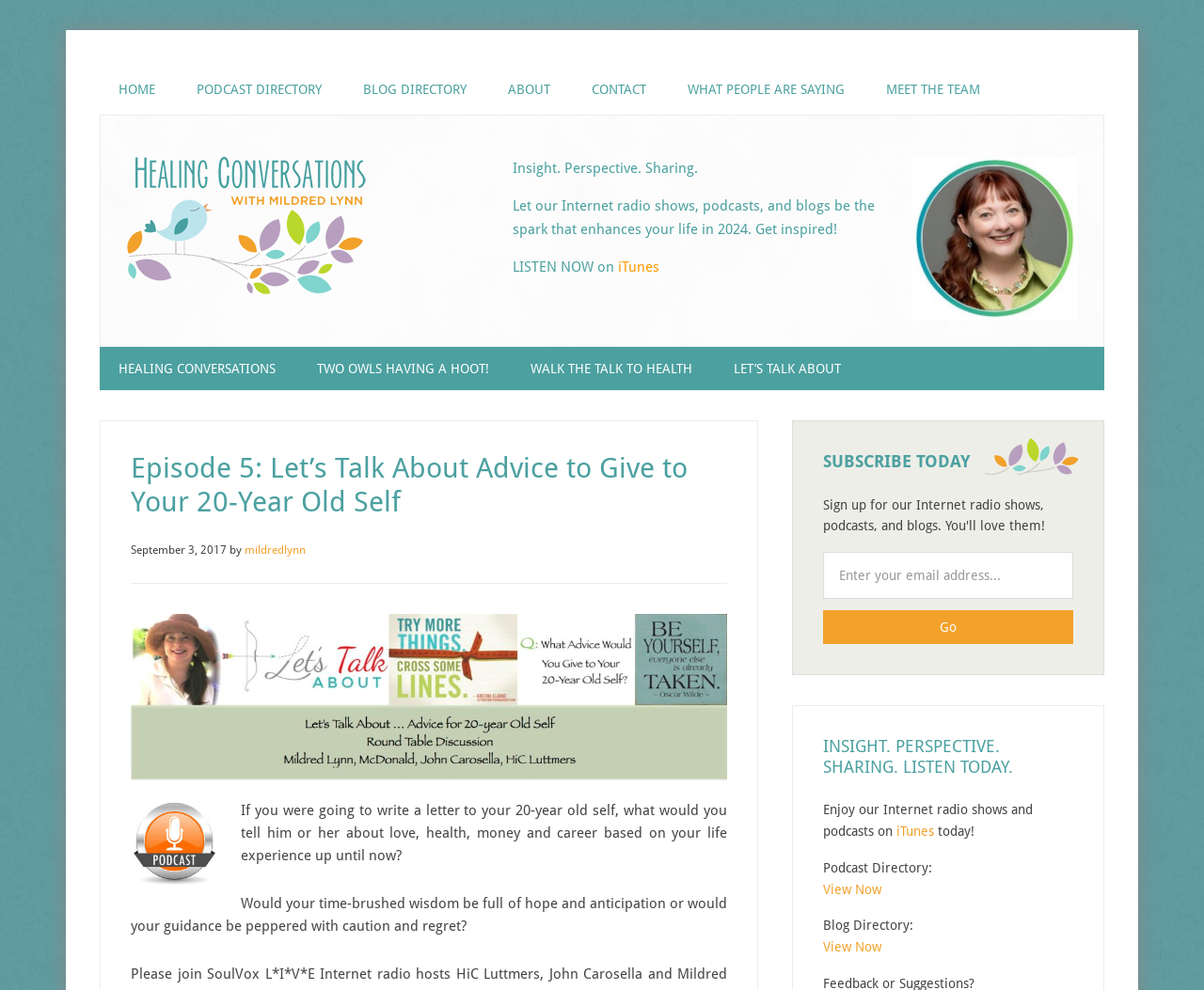Find the bounding box coordinates of the UI element according to this description: "value="Go"".

[0.684, 0.616, 0.891, 0.651]